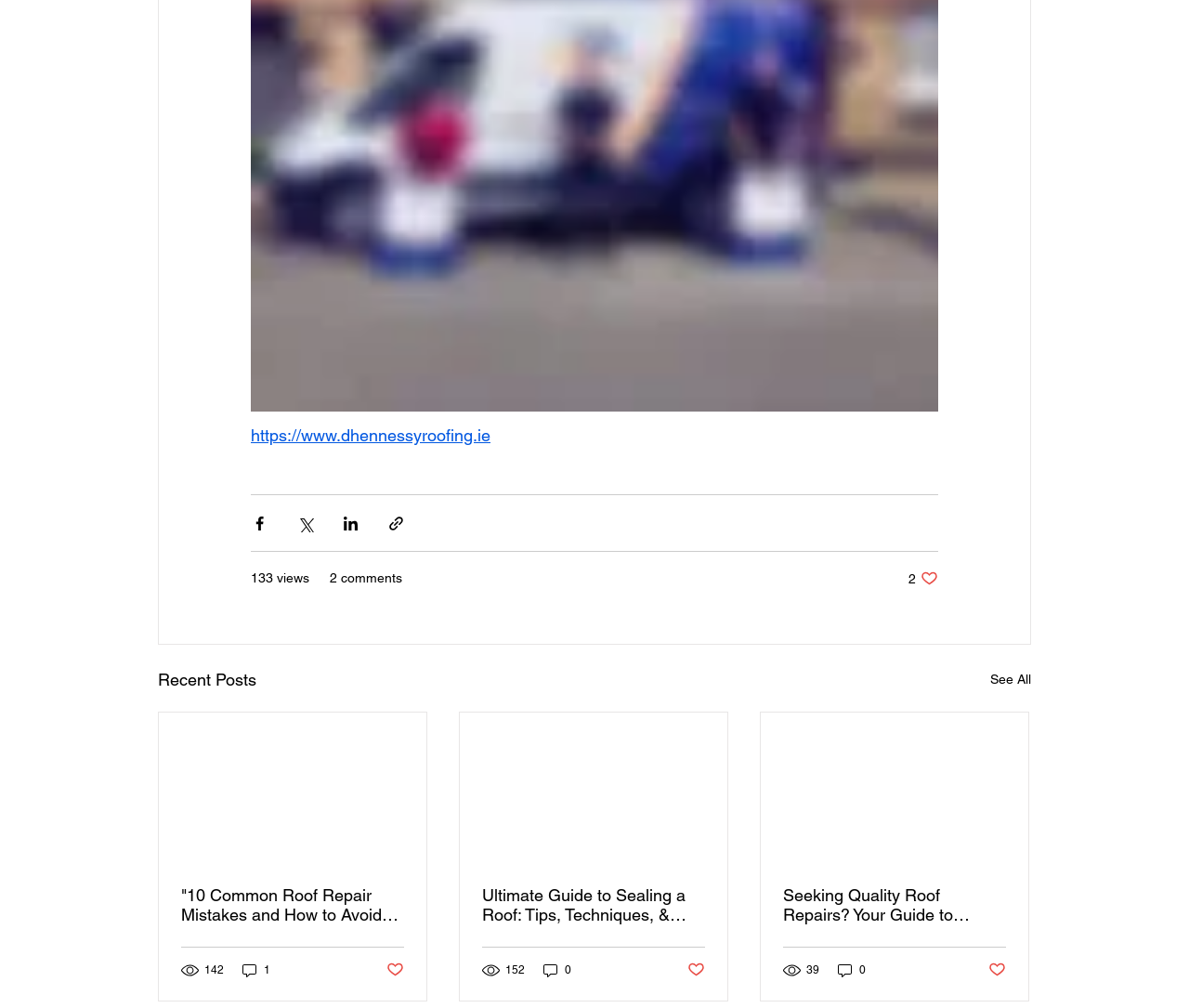Please determine the bounding box coordinates of the clickable area required to carry out the following instruction: "Like the post". The coordinates must be four float numbers between 0 and 1, represented as [left, top, right, bottom].

[0.764, 0.565, 0.789, 0.582]